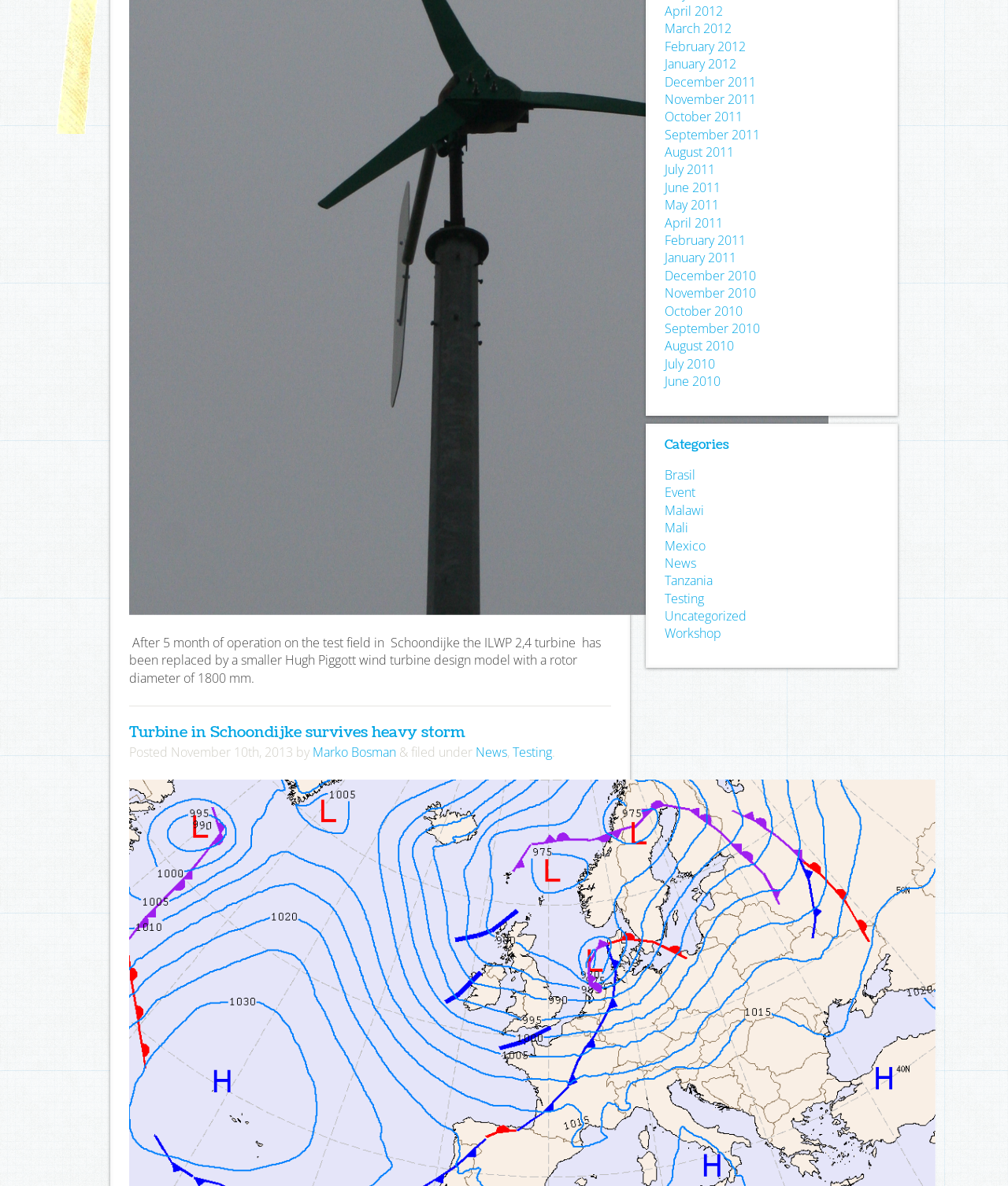Determine the bounding box for the UI element described here: "December 2011".

[0.659, 0.061, 0.75, 0.076]